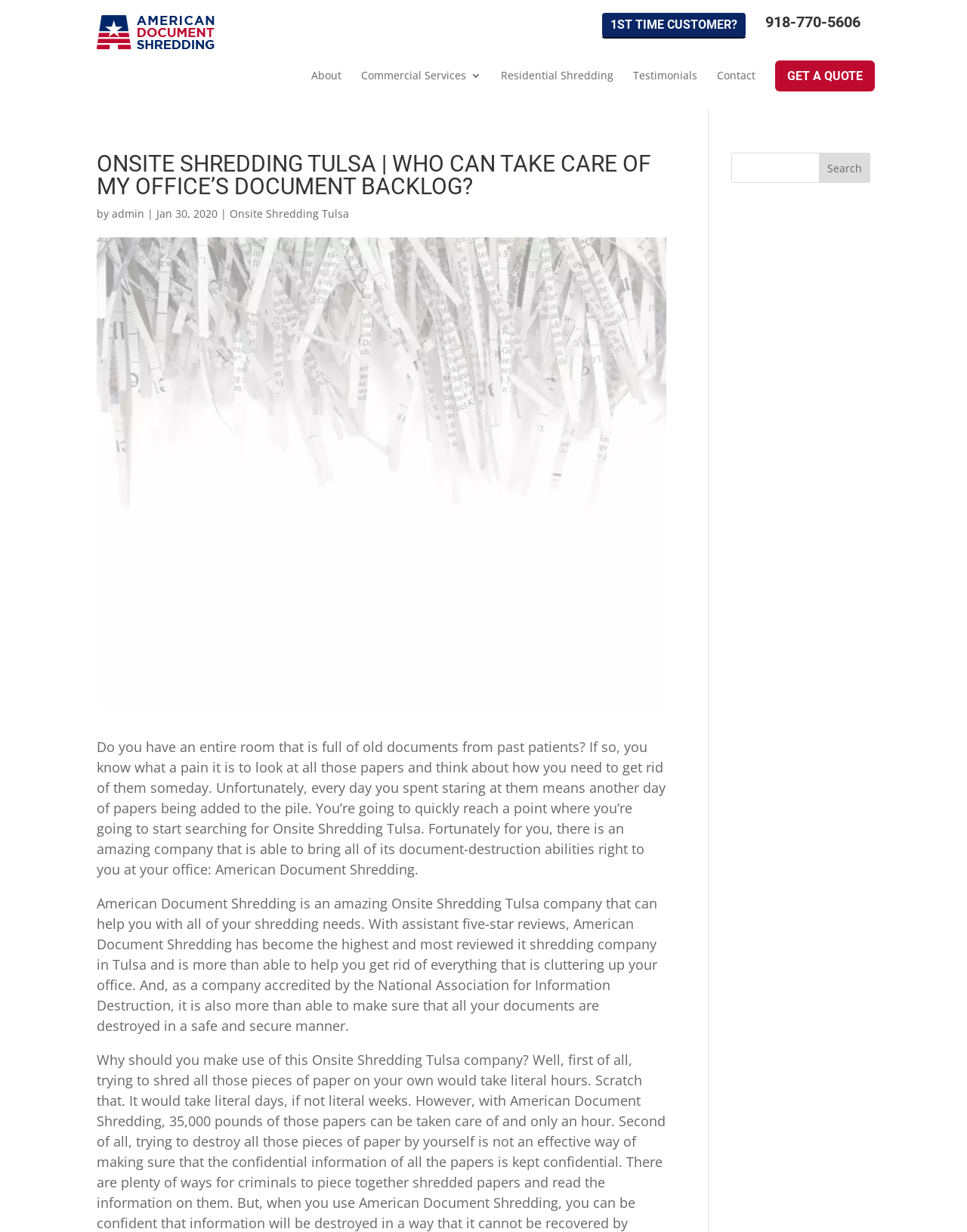Can you find and provide the main heading text of this webpage?

ONSITE SHREDDING TULSA | WHO CAN TAKE CARE OF MY OFFICE’S DOCUMENT BACKLOG?